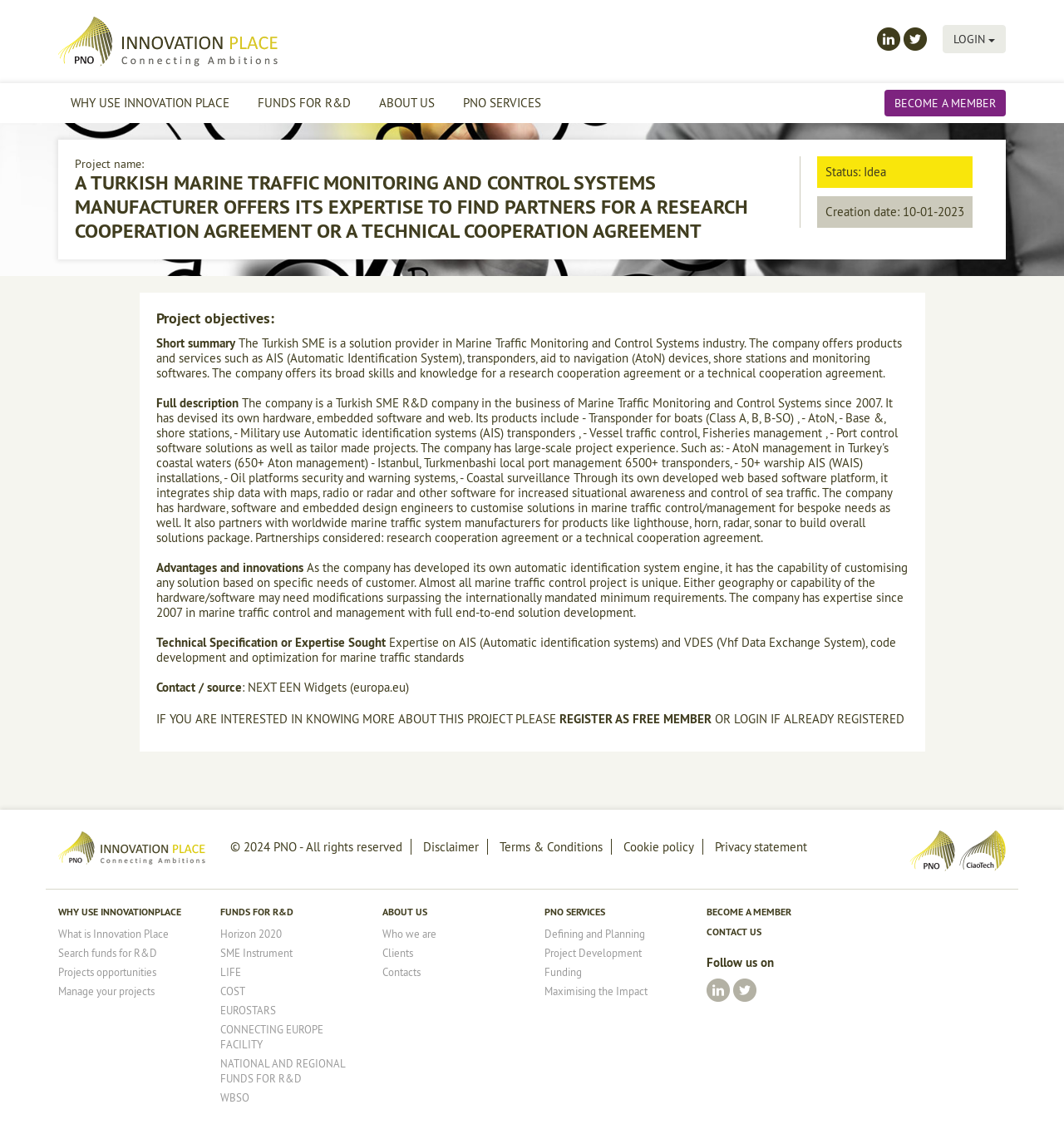Answer the question below in one word or phrase:
What is the purpose of the 'REGISTER AS FREE MEMBER' link?

To know more about the project